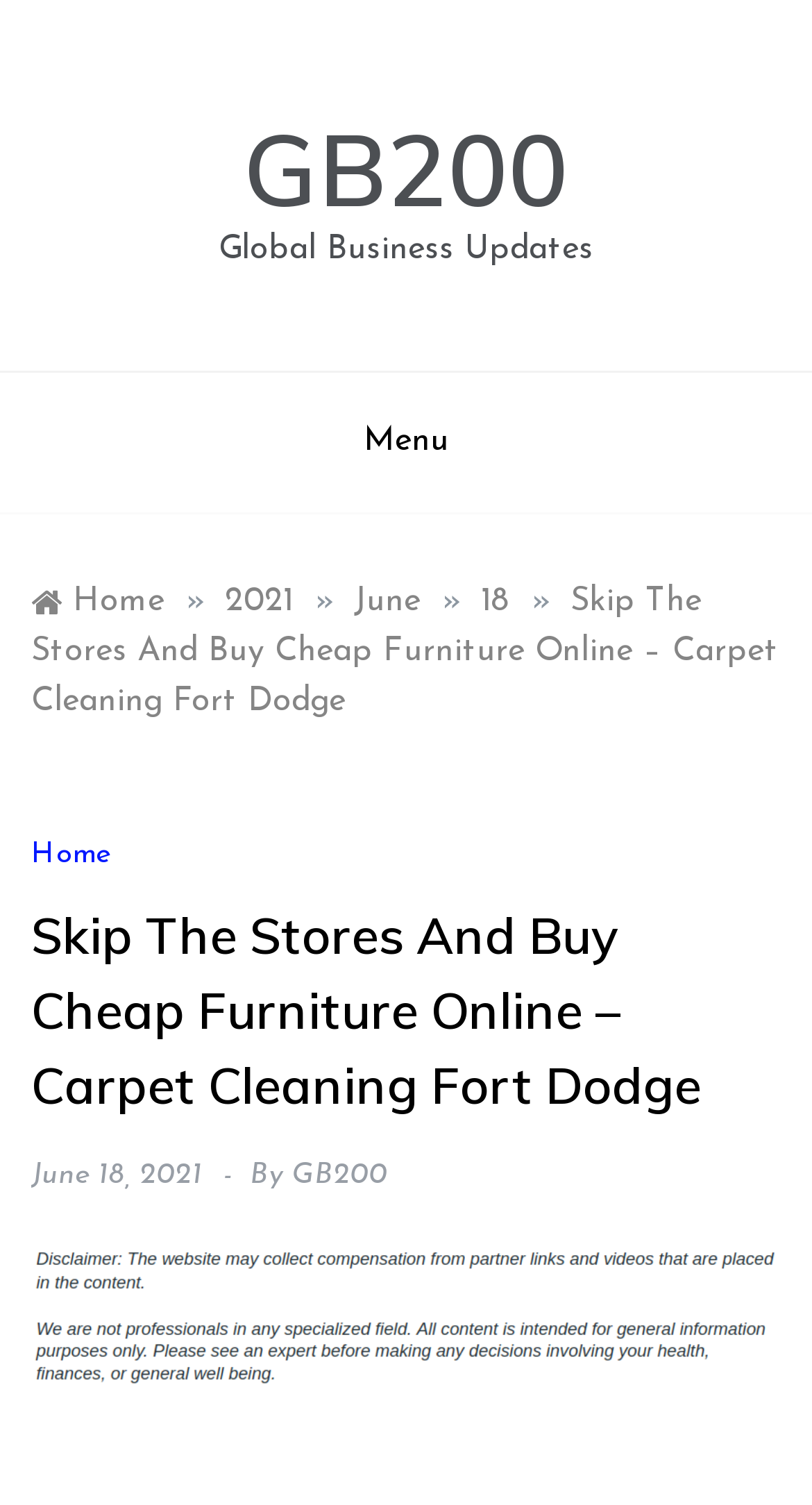Provide a thorough description of the webpage you see.

The webpage appears to be a blog post or article about buying cheap furniture online. At the top, there is a heading that reads "GB200" and a link with the same text. Below this, there is a static text element that says "Global Business Updates". 

To the right of the heading, there is a button labeled "Menu". Below the button, there is a navigation section labeled "Breadcrumbs" that displays a hierarchical path of links, including "Home", "2021", "June", and "18", separated by "»" symbols. The last link in this path is the title of the article, "Skip The Stores And Buy Cheap Furniture Online – Carpet Cleaning Fort Dodge".

Below the navigation section, there is a heading with the same title as the article, followed by a link to "Home" and a link to the date "June 18, 2021". The date is also accompanied by a time element, but it does not display any text. 

The article author's name, "GB200", is displayed below the date, followed by a large image that takes up most of the width of the page. At the very bottom of the page, there is a static text element that contains a non-breaking space character.